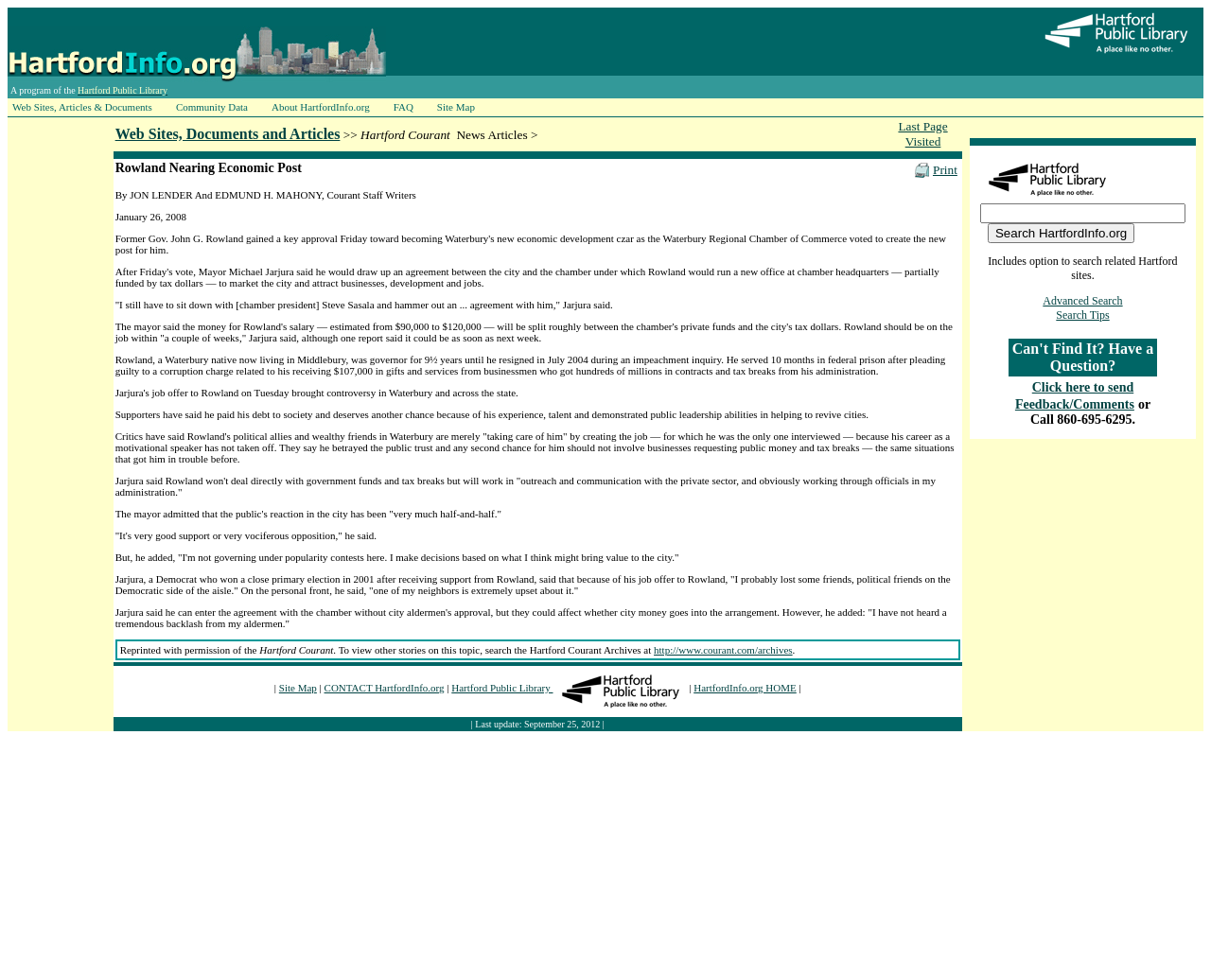Kindly respond to the following question with a single word or a brief phrase: 
What is the name of the website?

HartfordInfo.org